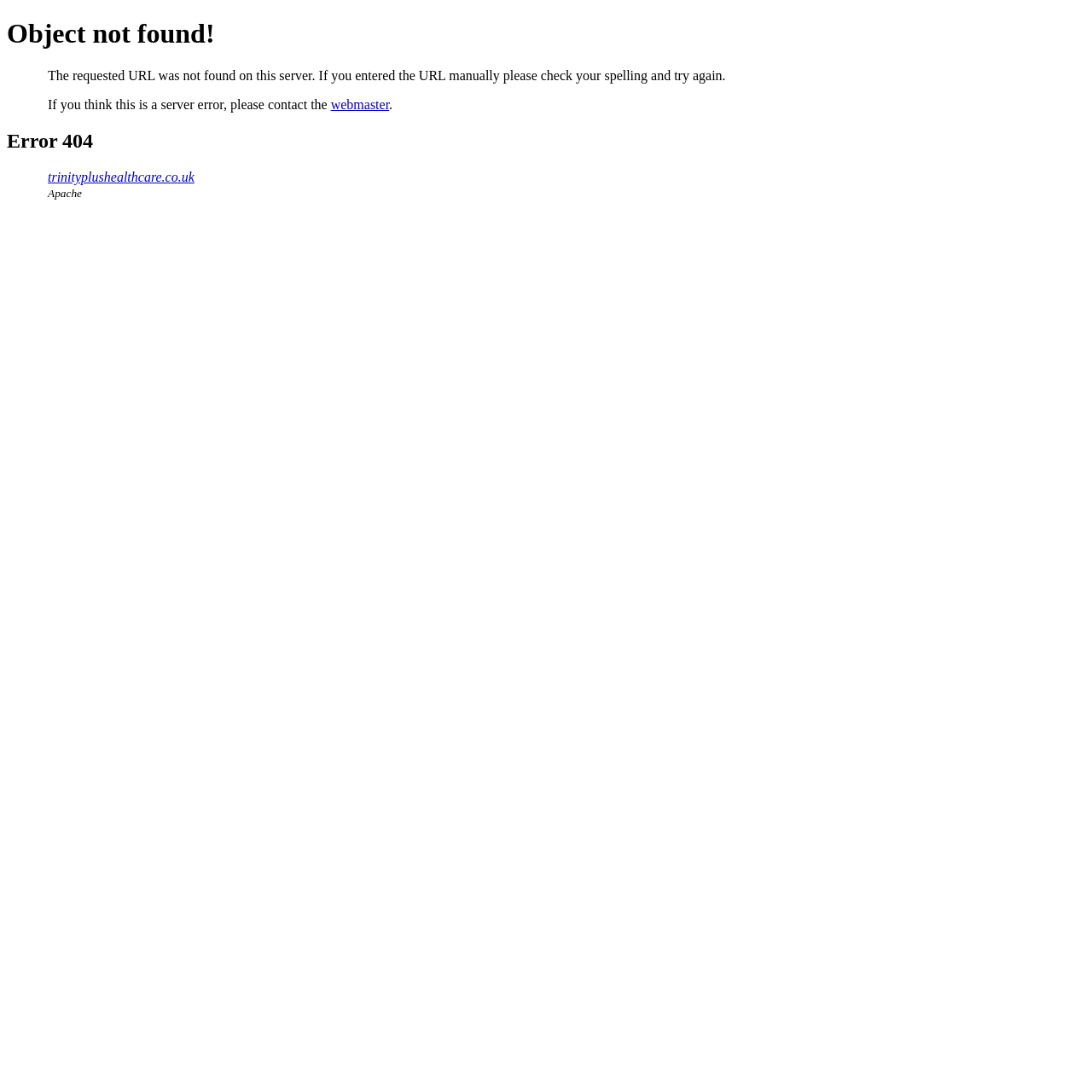What is the error code displayed on the webpage?
Refer to the image and give a detailed response to the question.

The error code is displayed as a heading on the webpage, which is 'Error 404'. This indicates that the requested URL was not found on the server.